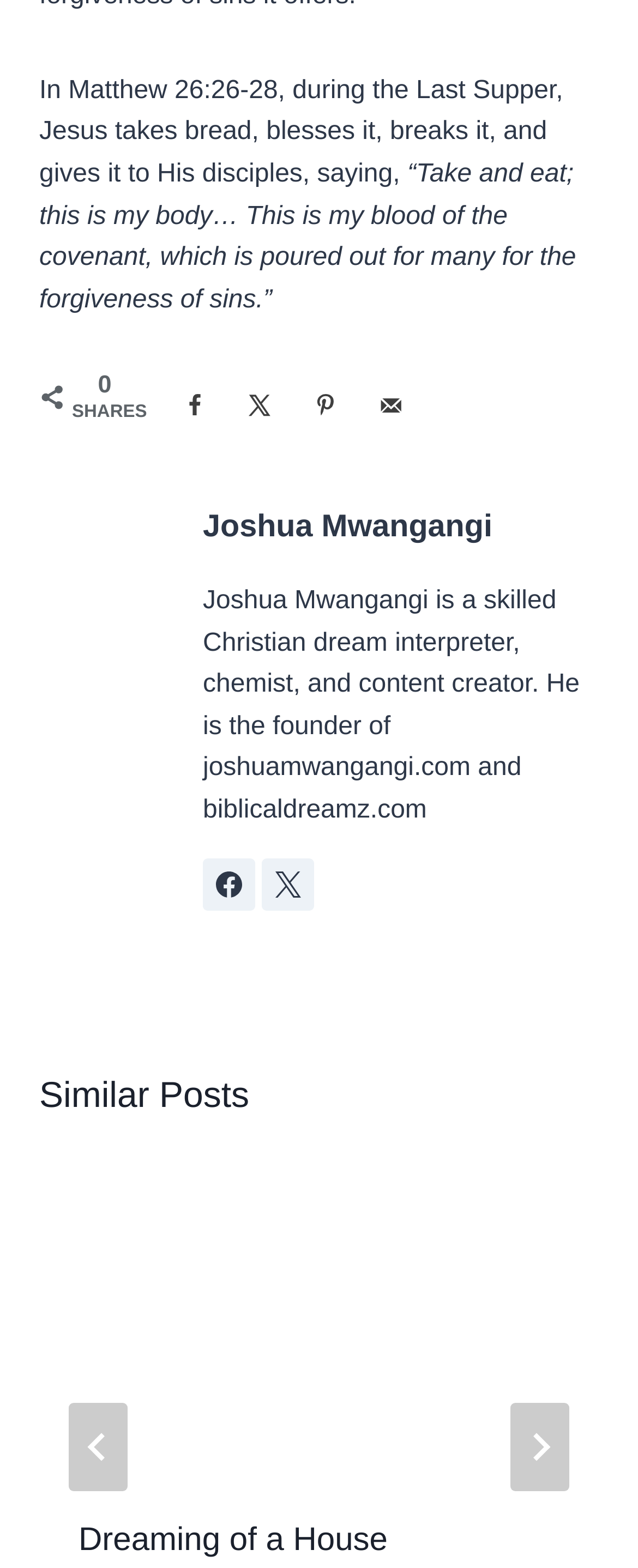Please specify the bounding box coordinates for the clickable region that will help you carry out the instruction: "Send over email".

[0.562, 0.238, 0.664, 0.28]